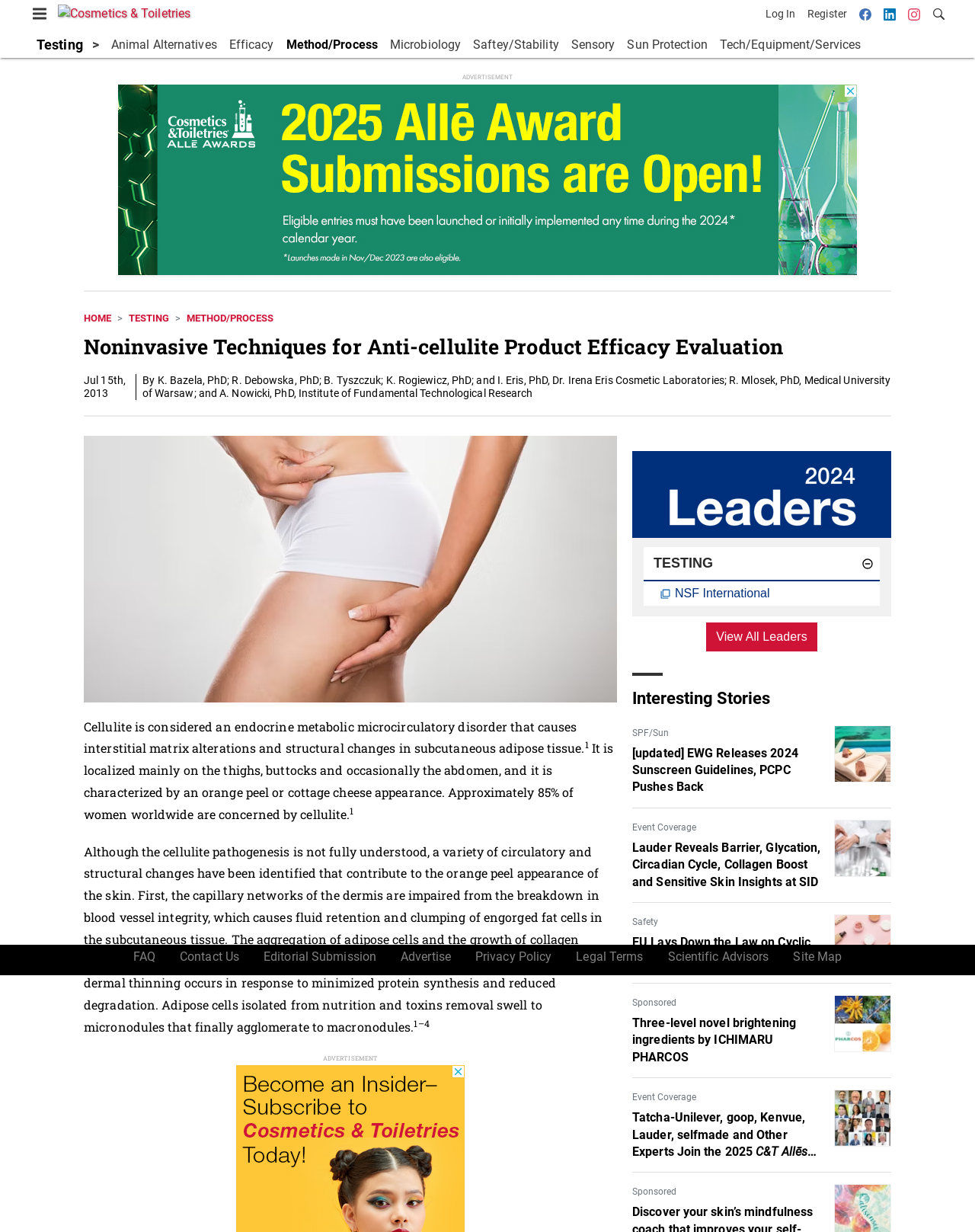Pinpoint the bounding box coordinates of the area that must be clicked to complete this instruction: "Search for something".

[0.95, 0.003, 0.969, 0.019]